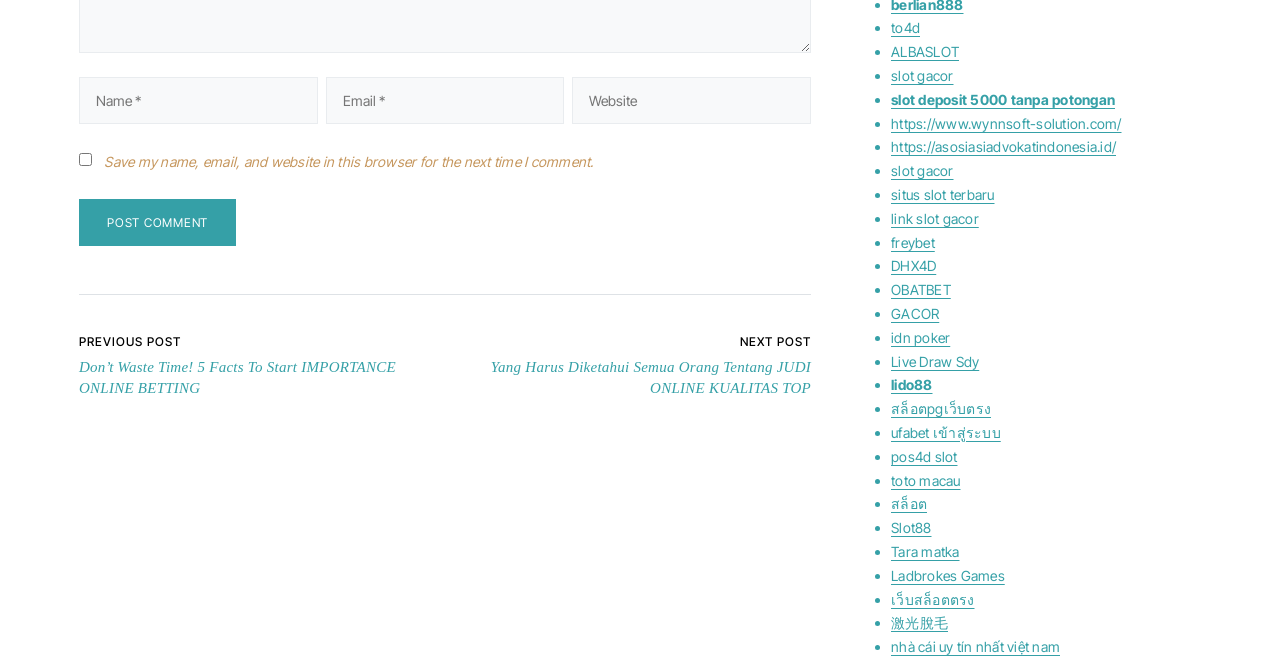Specify the bounding box coordinates (top-left x, top-left y, bottom-right x, bottom-right y) of the UI element in the screenshot that matches this description: slot deposit 5000 tanpa potongan

[0.696, 0.137, 0.871, 0.163]